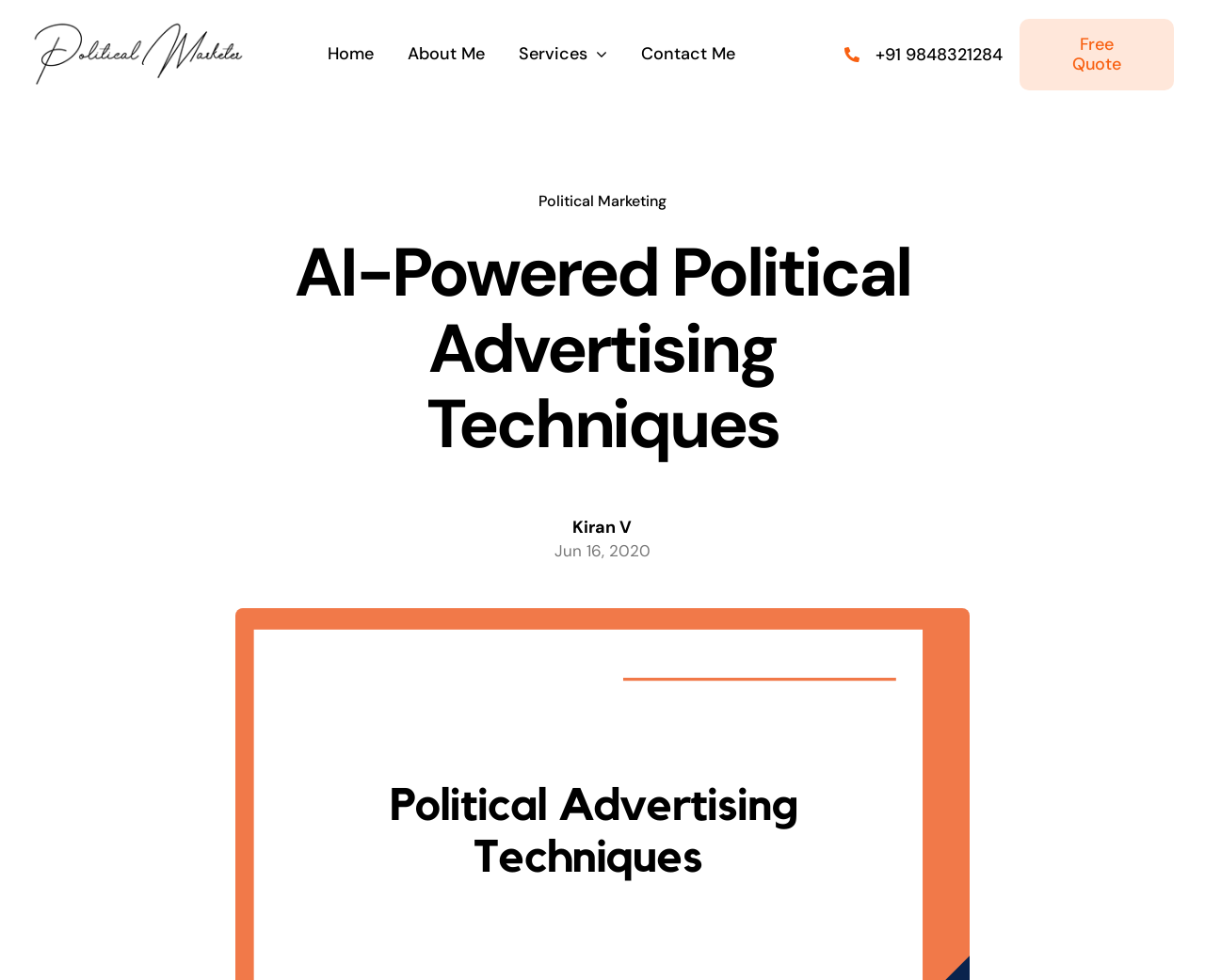What is the phone number on the webpage?
Refer to the image and offer an in-depth and detailed answer to the question.

I found the phone number by looking at the StaticText element with the bounding box coordinates [0.727, 0.044, 0.832, 0.067], which contains the text '+91 9848321284'.